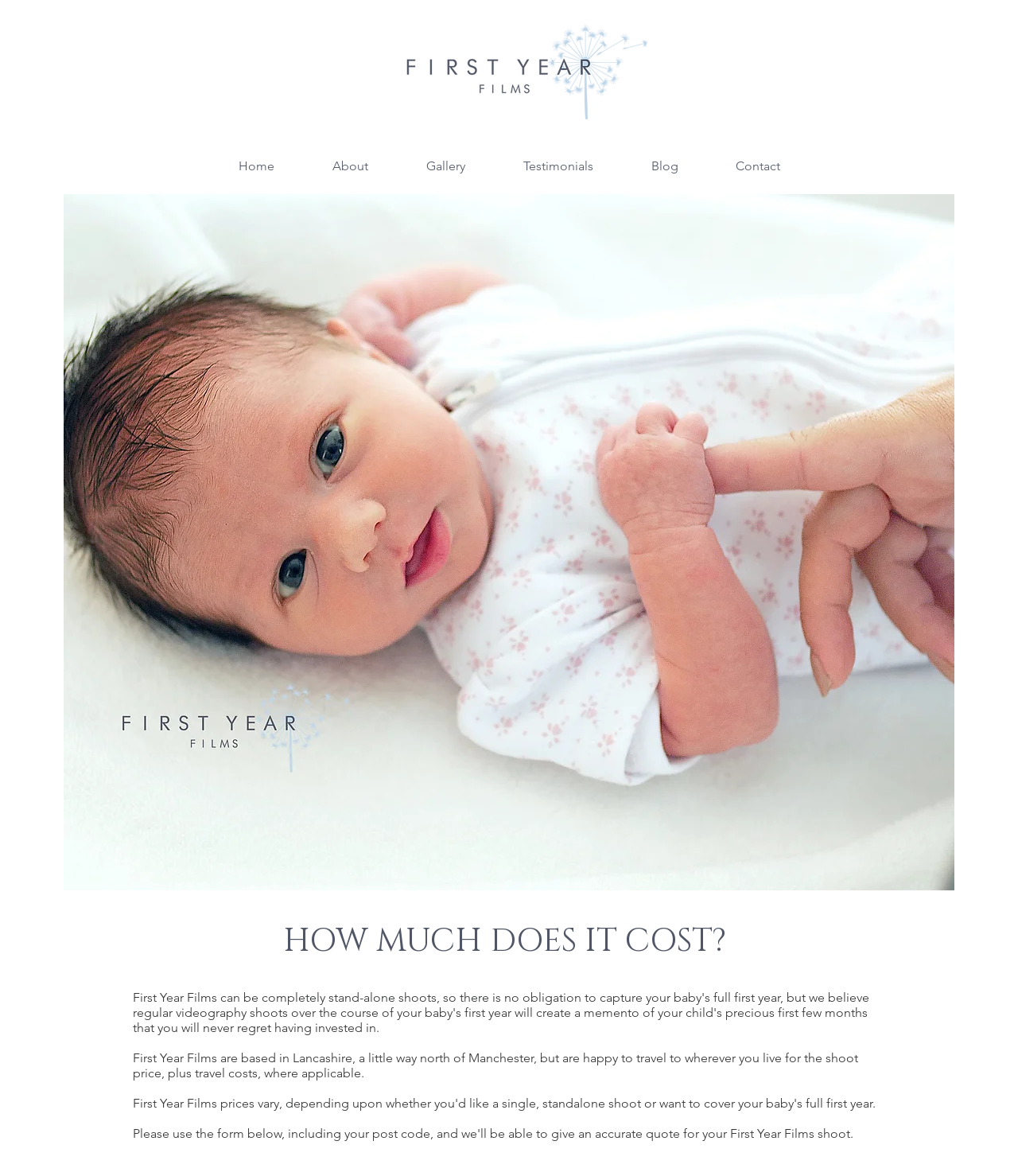Generate a thorough caption detailing the webpage content.

The webpage is about First Year Films, a company that provides filming services. At the top left of the page, there is a navigation menu with links to different sections of the website, including "Home", "About", "Gallery", "Testimonials", "Blog", and "Contact". 

Below the navigation menu, there is a large heading that reads "FIRST YEAR FILMS" in the top center of the page. Next to the heading, there is a link to "First Year Films" accompanied by an image of the company's logo.

Further down the page, there is another heading that reads "HOW MUCH DOES IT COST?" located near the top right of the page. Below this heading, there is a paragraph of text that explains the company's pricing policy, stating that they are based in Lancashire but are willing to travel to other locations for a shoot, with additional travel costs applied where necessary.